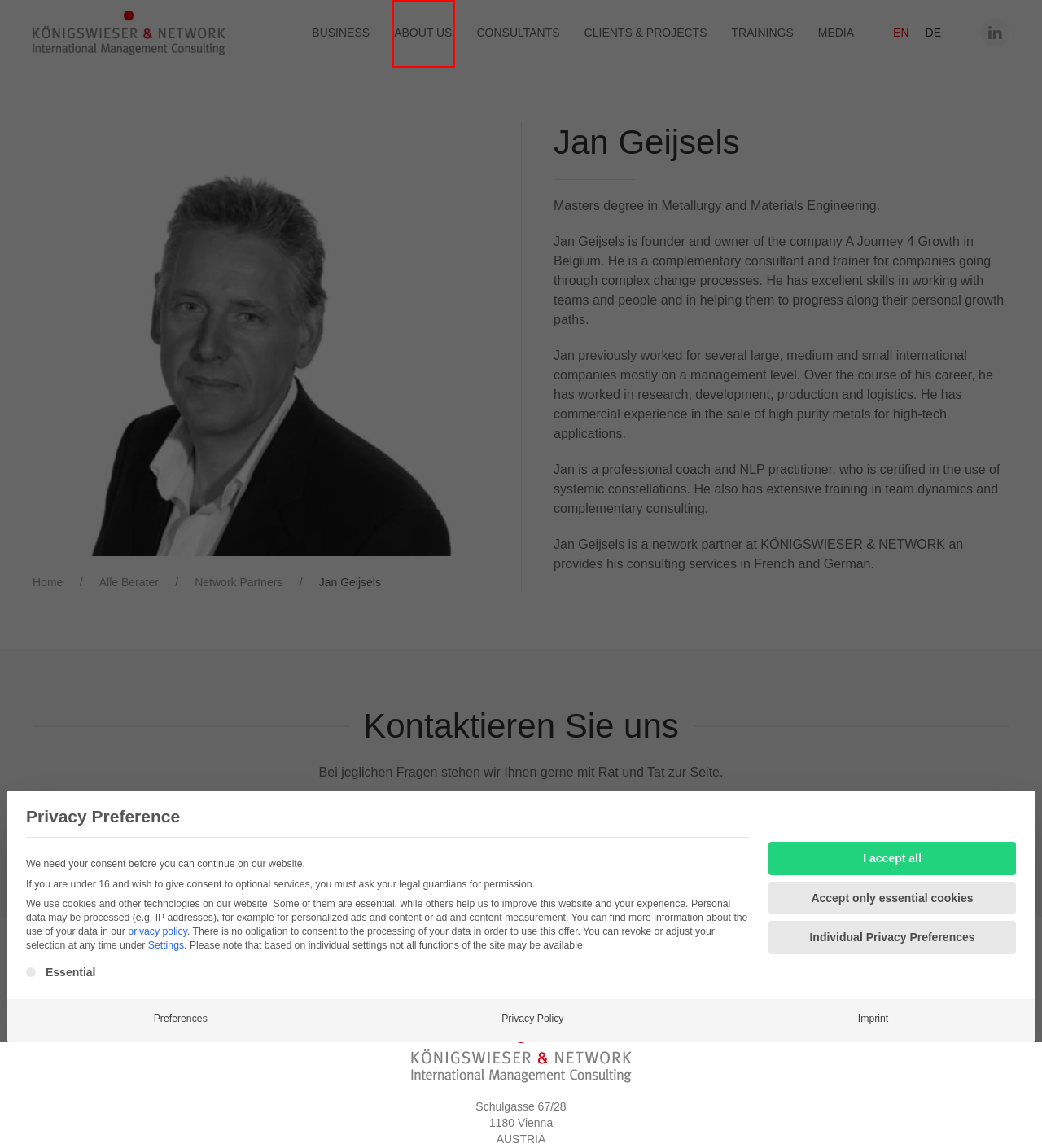Review the screenshot of a webpage that includes a red bounding box. Choose the most suitable webpage description that matches the new webpage after clicking the element within the red bounding box. Here are the candidates:
A. Königswieser | Königswieser & Network
B. Media | Königswieser & Network
C. Network Partners | Königswieser & Network
D. About Us | Königswieser & Network
E. Business | Königswieser & Network
F. Clients & Projects | Königswieser & Network
G. Datenschutz | Königswieser & Network
H. Alle Berater | Königswieser & Network

D